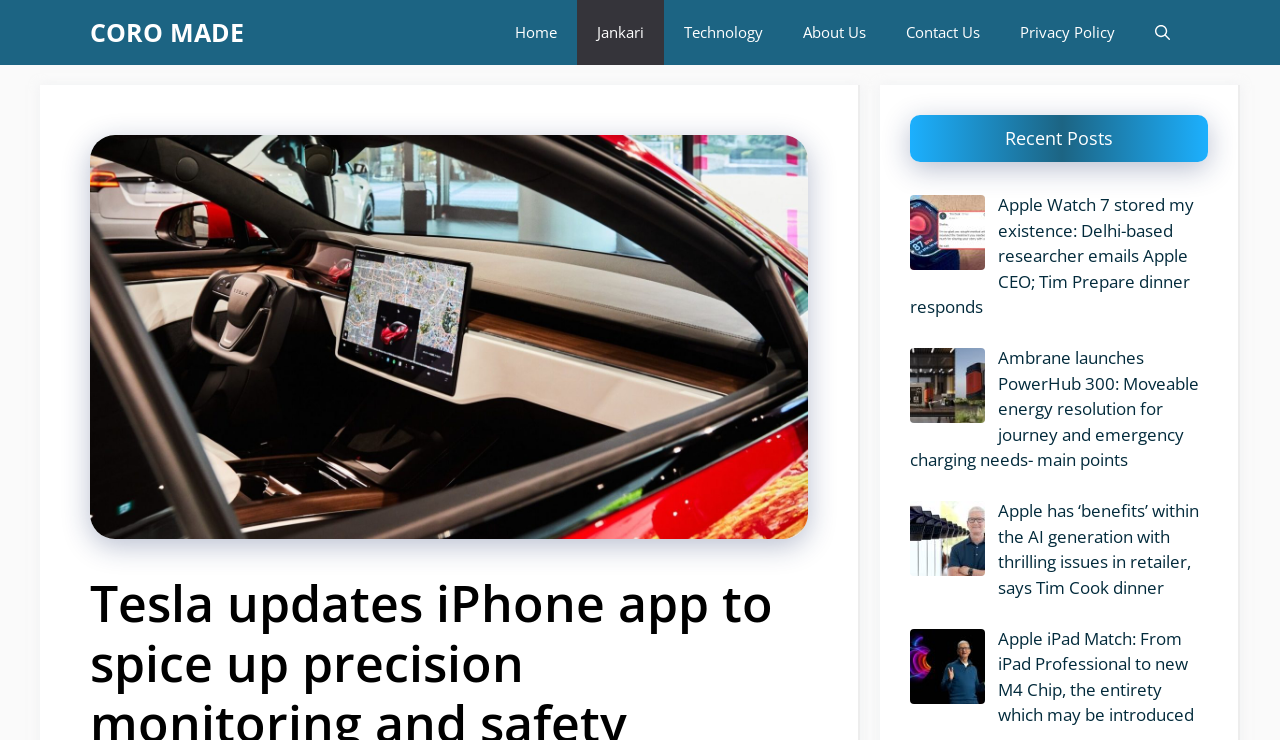Please identify the bounding box coordinates of the element's region that needs to be clicked to fulfill the following instruction: "Click on the 'Home' link". The bounding box coordinates should consist of four float numbers between 0 and 1, i.e., [left, top, right, bottom].

[0.387, 0.0, 0.451, 0.088]